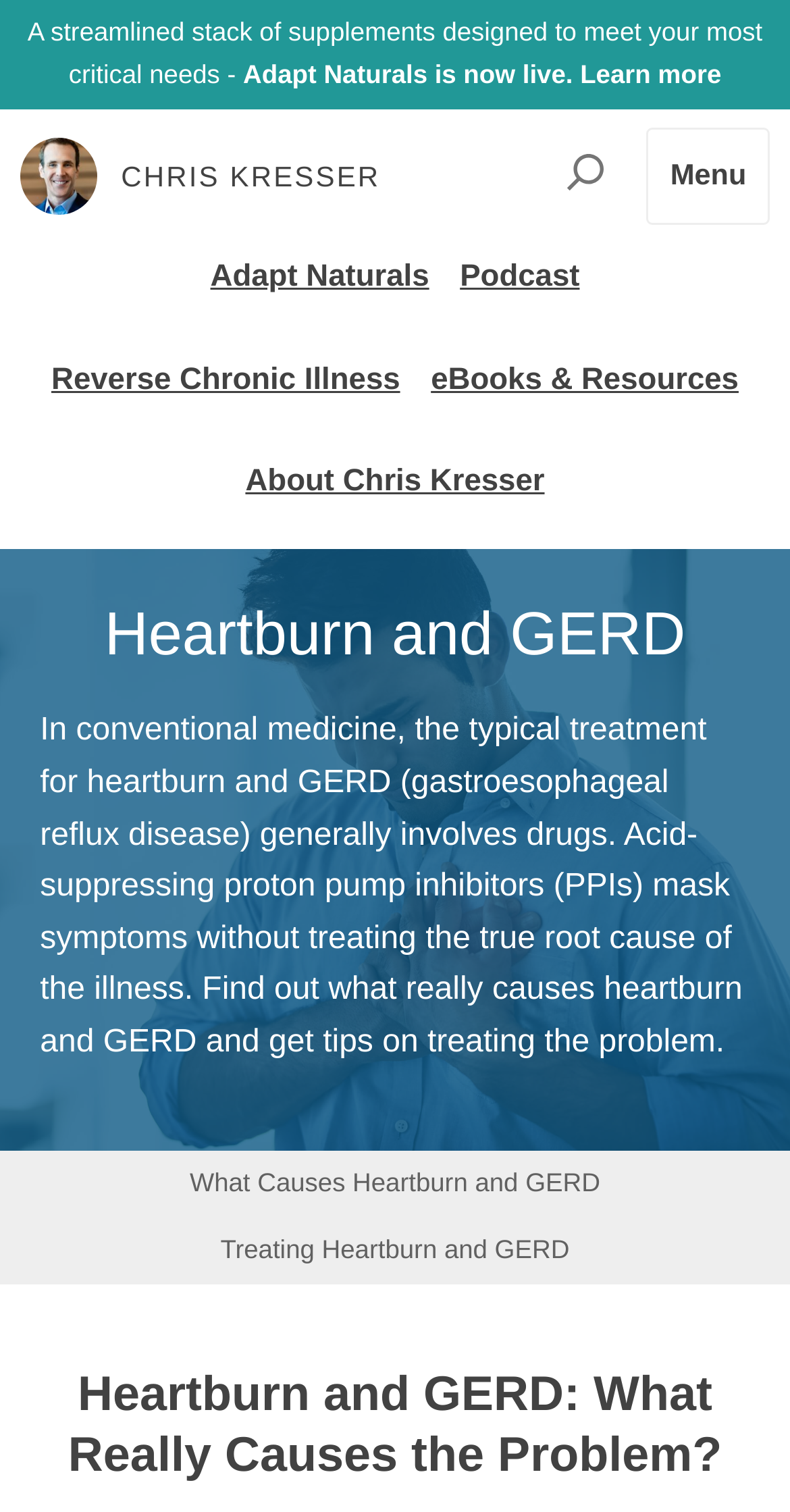Locate the bounding box of the UI element defined by this description: "alt="the official Honeywell brand store"". The coordinates should be given as four float numbers between 0 and 1, formatted as [left, top, right, bottom].

None